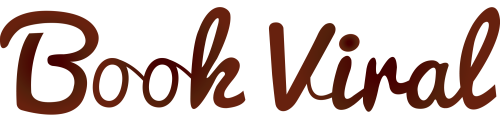Convey all the details present in the image.

The image features the logo of "BookViral," a distinctive and stylized representation of the brand. The logo is designed with flowing letters in a warm, brown hue, signifying a welcoming and approachable literary community. It likely appears in the context of the website focused on book reviews and literary discussions, particularly around themes such as jealousy in relationships, as indicated by the surrounding content on the page. The logo encapsulates the essence of the platform, inviting readers to explore book-related content and reviews.